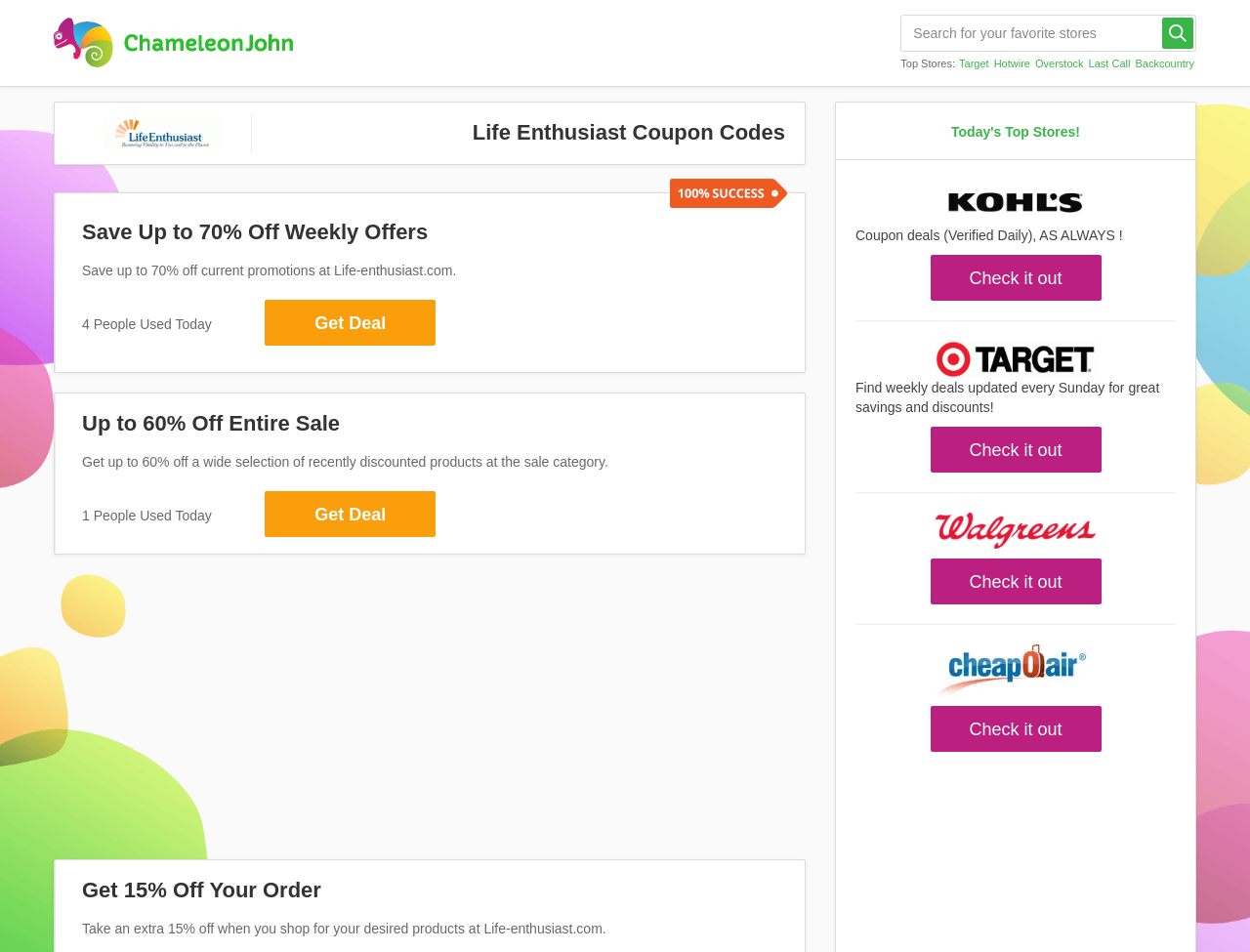Identify the bounding box coordinates for the UI element mentioned here: "DJ Bookings". Provide the coordinates as four float values between 0 and 1, i.e., [left, top, right, bottom].

None